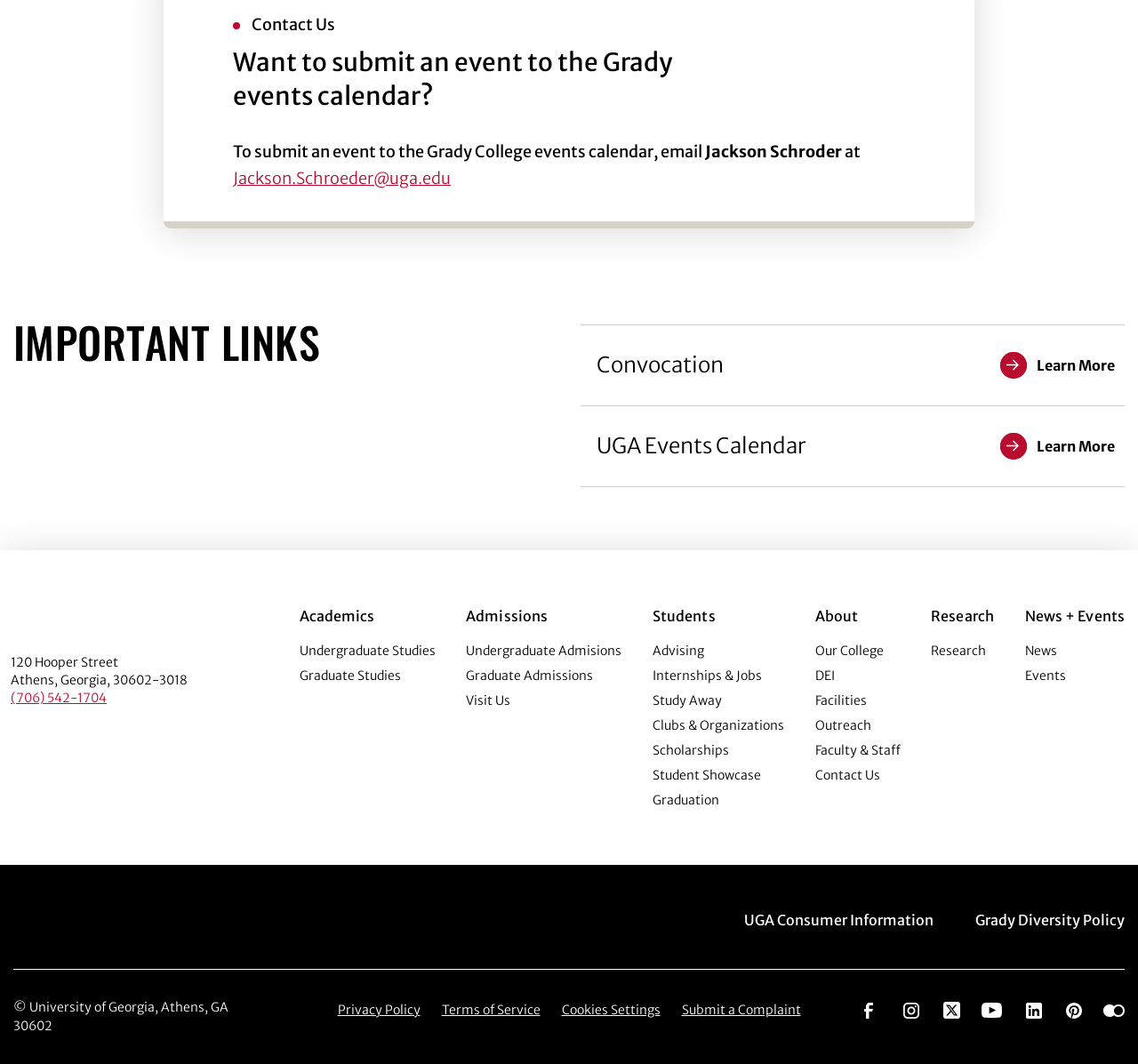What is the name of the street where the Grady College is located?
We need a detailed and meticulous answer to the question.

The street name can be found at the bottom of the webpage in the section that provides the college's address and contact information, which says '120 Hooper Street, Athens, Georgia, 30602-3018'.